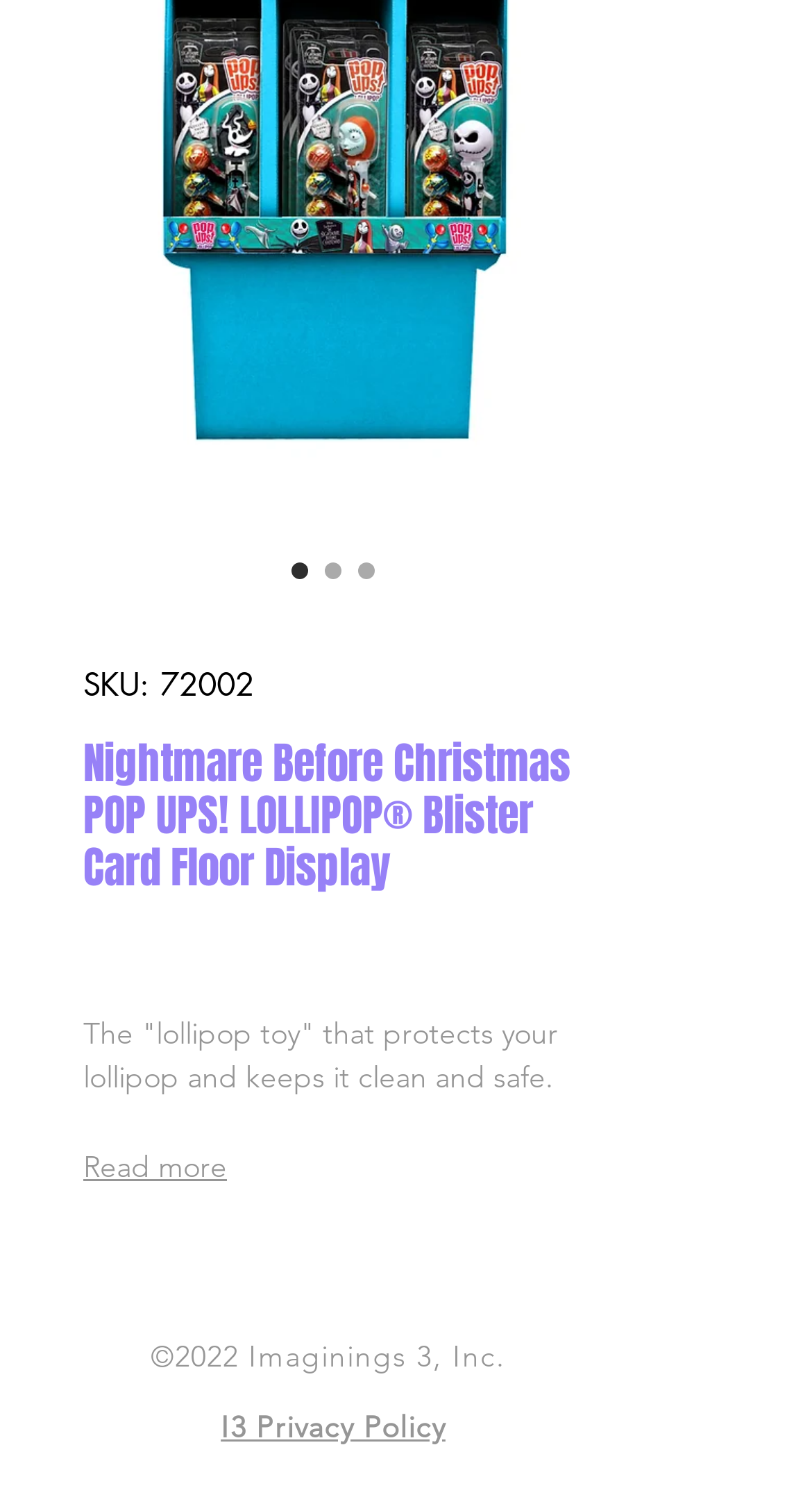What is included in each POP UPS!?
Please provide a detailed and thorough answer to the question.

According to the StaticText element, 'Comes with a delicious Chupa Chups lollipop in each POP UPS!®', each POP UPS! contains a Chupa Chups lollipop.